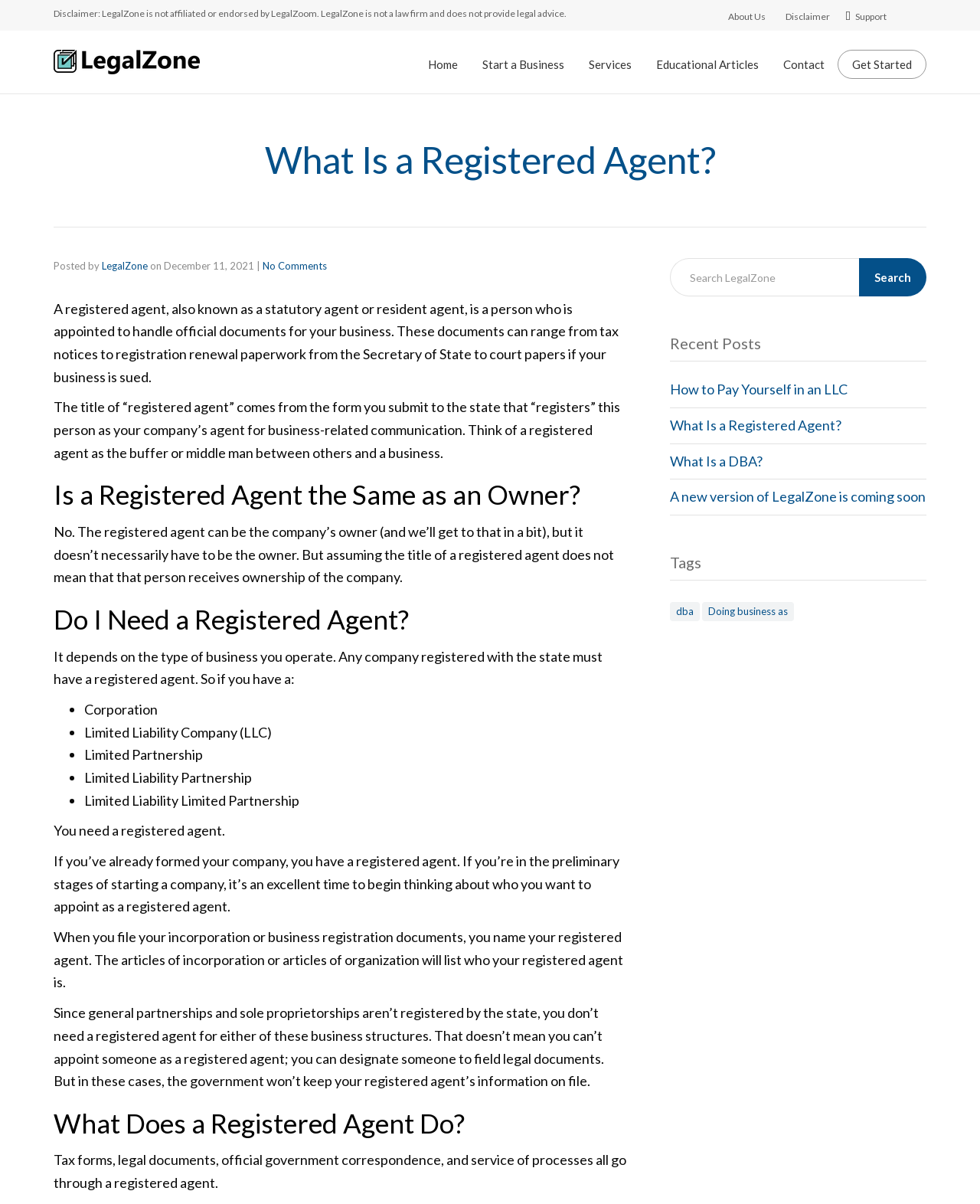Highlight the bounding box coordinates of the element that should be clicked to carry out the following instruction: "Read the 'What Is a Registered Agent?' article". The coordinates must be given as four float numbers ranging from 0 to 1, i.e., [left, top, right, bottom].

[0.146, 0.117, 0.854, 0.15]